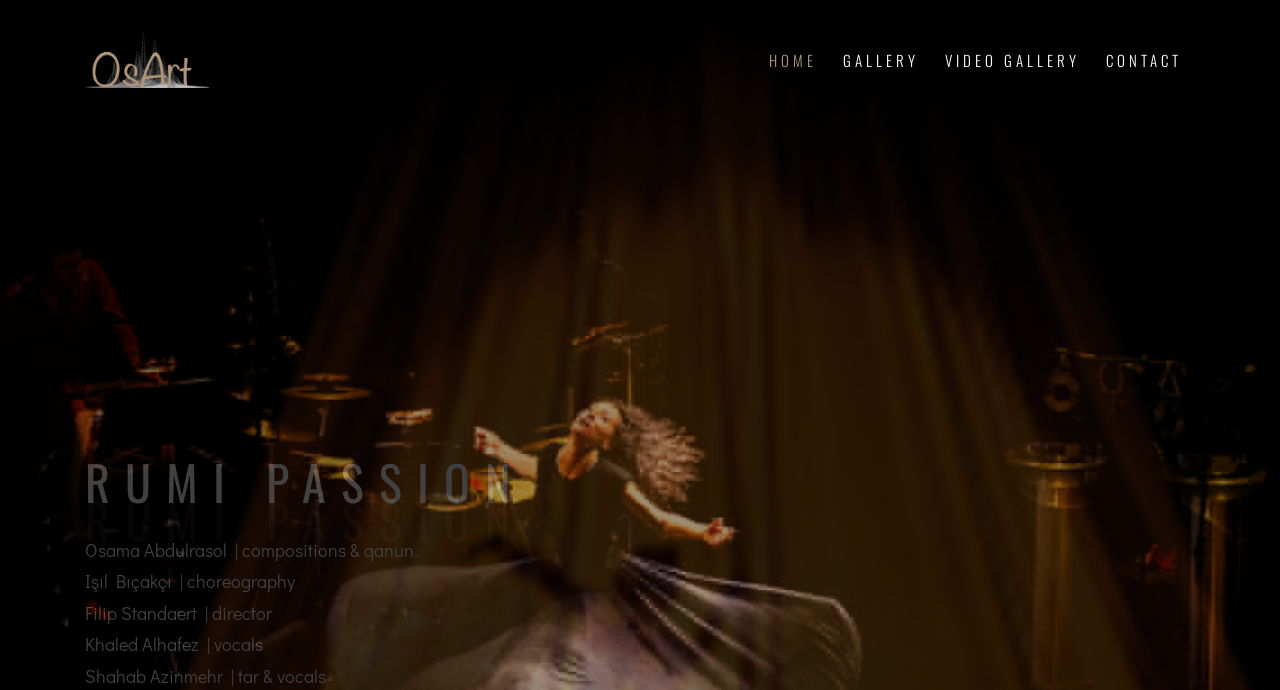Provide a one-word or one-phrase answer to the question:
What is the position of the 'CONTACT' link?

rightmost